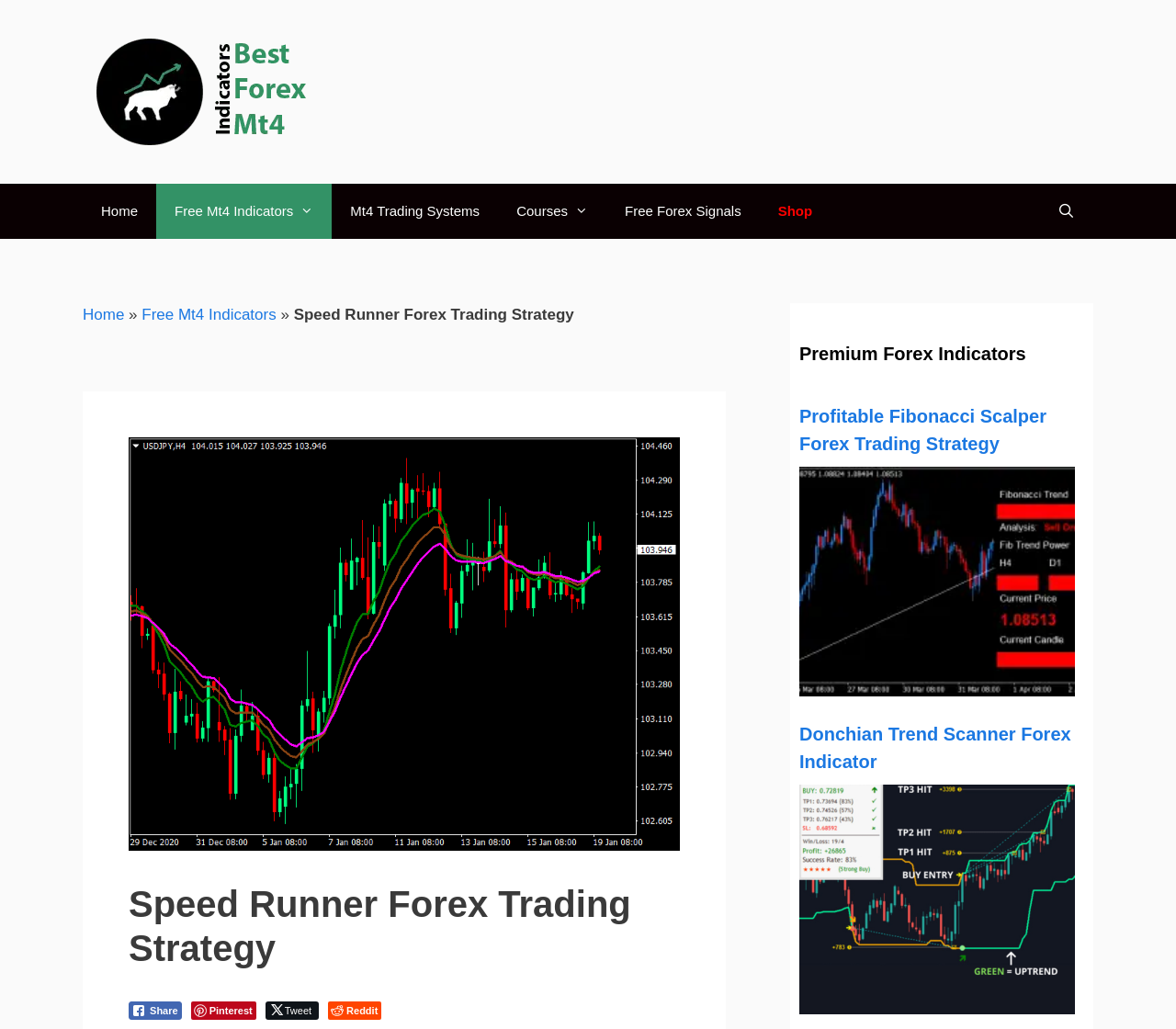Offer a comprehensive description of the webpage’s content and structure.

The webpage is about the Speed Runner Forex Trading Strategy, a pattern continuance methodology for trending environments. At the top, there is a banner with a link to download best Forex indicators for Mt4 and Mt5, accompanied by an image. Below the banner, there is a primary navigation menu with links to various sections, including Home, Free Mt4 Indicators, Mt4 Trading Systems, Courses, Free Forex Signals, and Shop.

On the left side, there is a section with a heading "Speed Runner Forex Trading Strategy" and an image of the Speed Runner Forex Trading system. Below the heading, there are social media sharing buttons for Facebook, Pinterest, Twitter, and Reddit.

On the right side, there are three sections with headings "Premium Forex Indicators", "Profitable Fibonacci Scalper Forex Trading Strategy", and "Donchian Trend Scanner Forex Indicator". Each section has a link to a related Forex trading strategy or indicator, accompanied by an image. The sections are arranged vertically, with the "Premium Forex Indicators" section at the top, followed by the "Profitable Fibonacci Scalper Forex Trading Strategy" and "Donchian Trend Scanner Forex Indicator" sections.